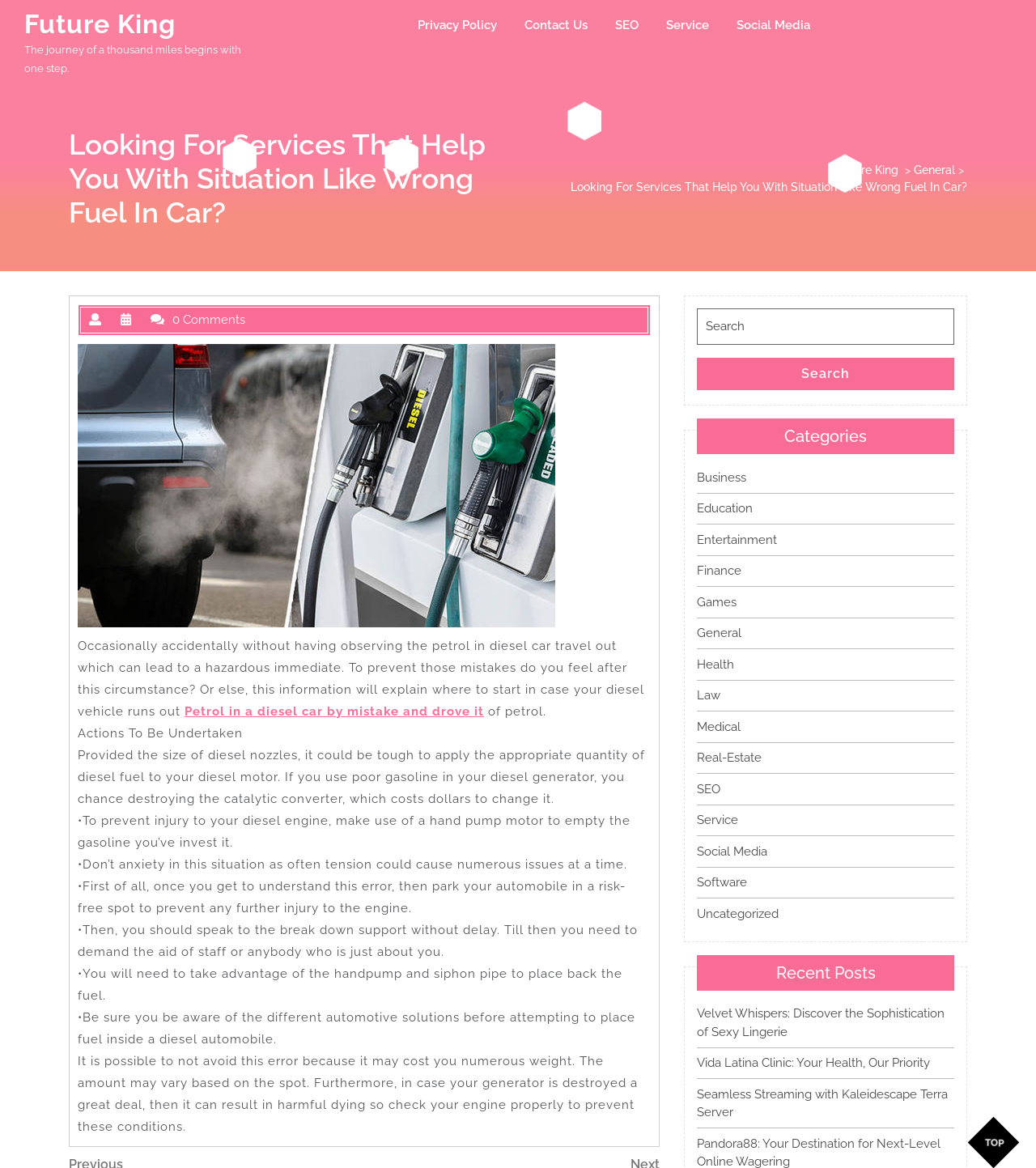What is the main topic of this webpage?
Can you give a detailed and elaborate answer to the question?

The main topic of this webpage is about the situation where someone puts wrong fuel in their car, and the webpage provides guidance on what to do in such a situation.